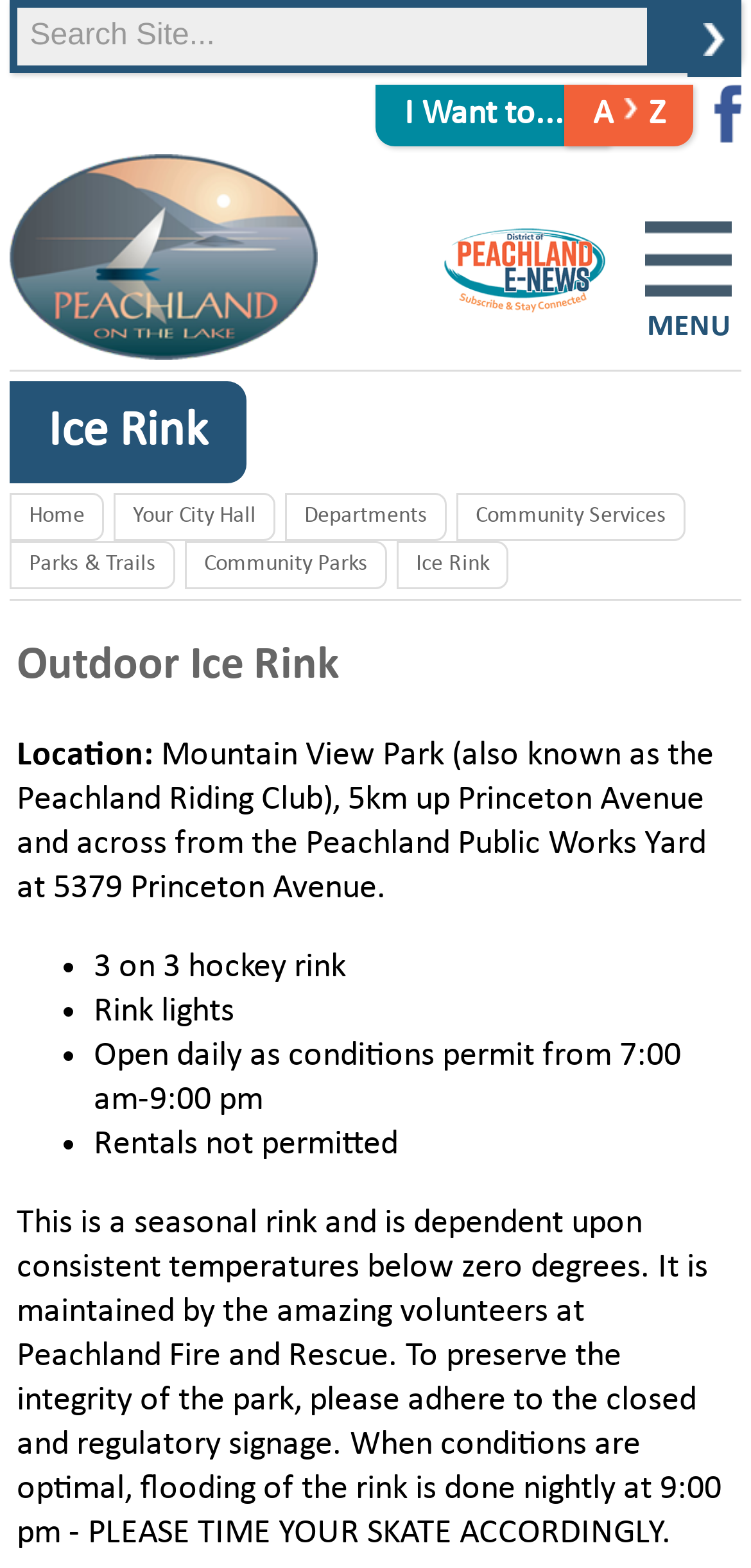What is the daily operating hours of the ice rink?
Offer a detailed and exhaustive answer to the question.

I found the answer by looking at the section that describes the ice rink's operating hours, which states 'Open daily as conditions permit from 7:00 am-9:00 pm'.